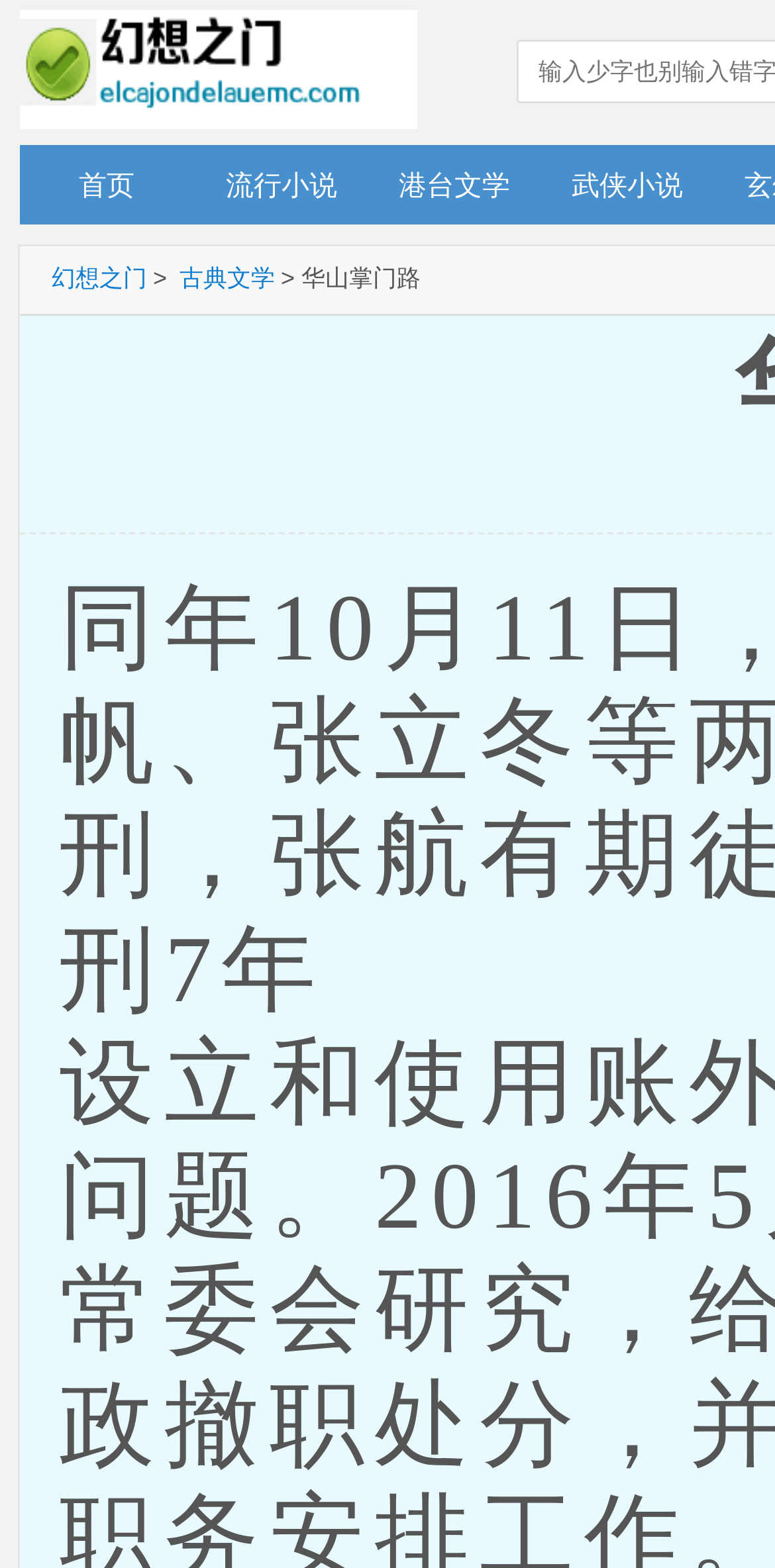How many links are there in the top-left corner of the webpage?
Examine the image closely and answer the question with as much detail as possible.

In the top-left corner of the webpage, there are two links: '幻想之门' and '华山掌门路'. These links are placed vertically next to each other.